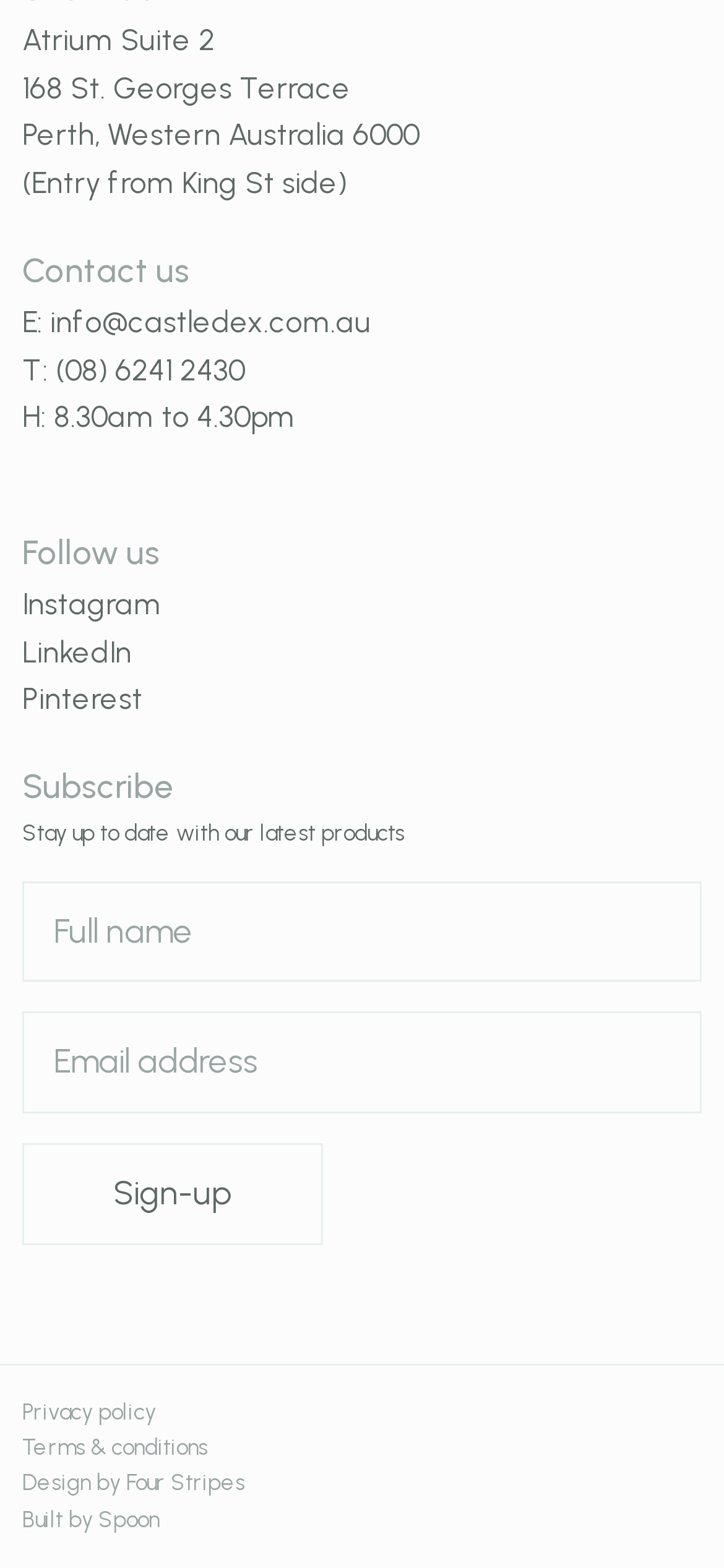Given the element description Privacy policy, identify the bounding box coordinates for the UI element on the webpage screenshot. The format should be (top-left x, top-left y, bottom-right x, bottom-right y), with values between 0 and 1.

[0.031, 0.892, 0.215, 0.909]